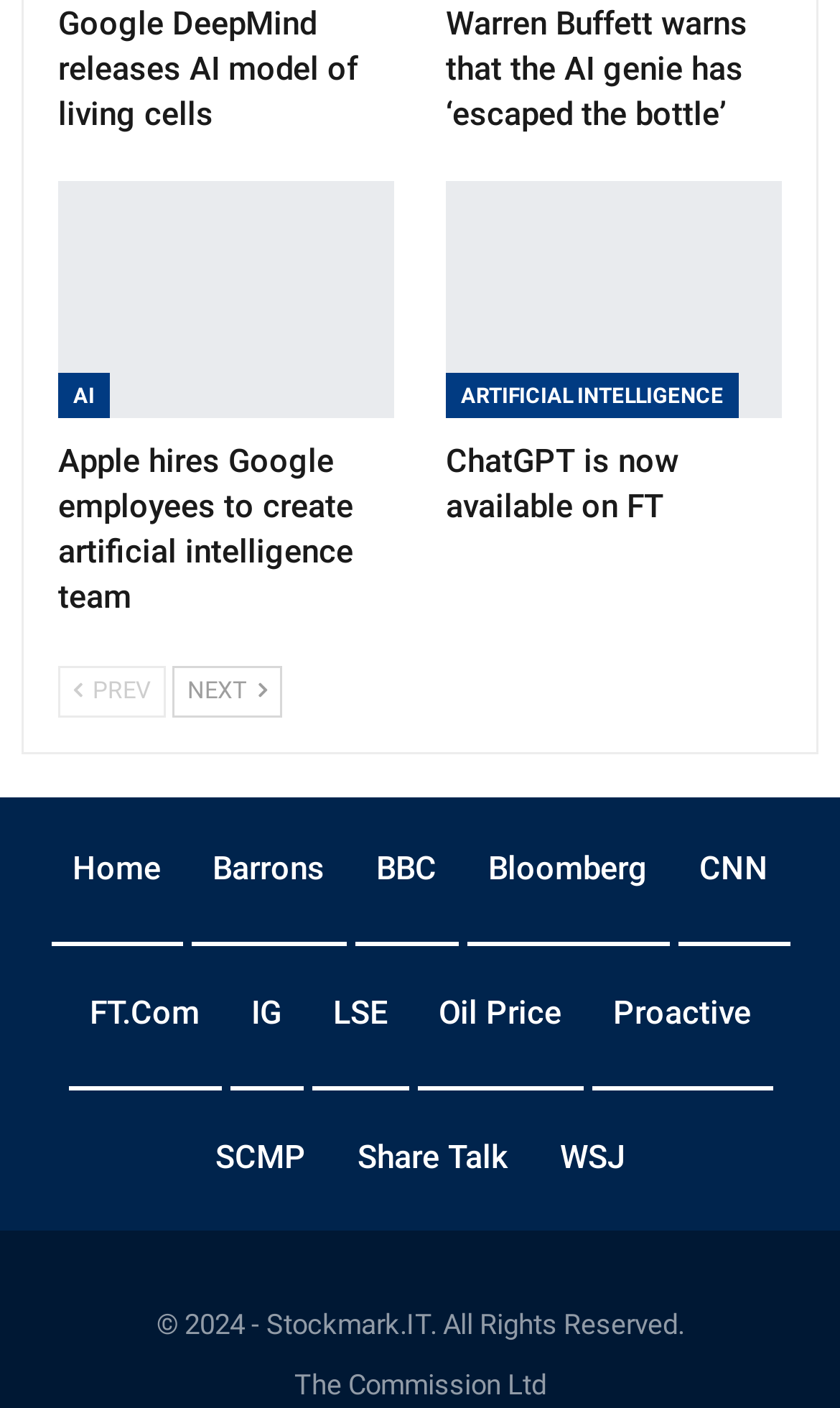How many links are there on the webpage?
Please use the visual content to give a single word or phrase answer.

15